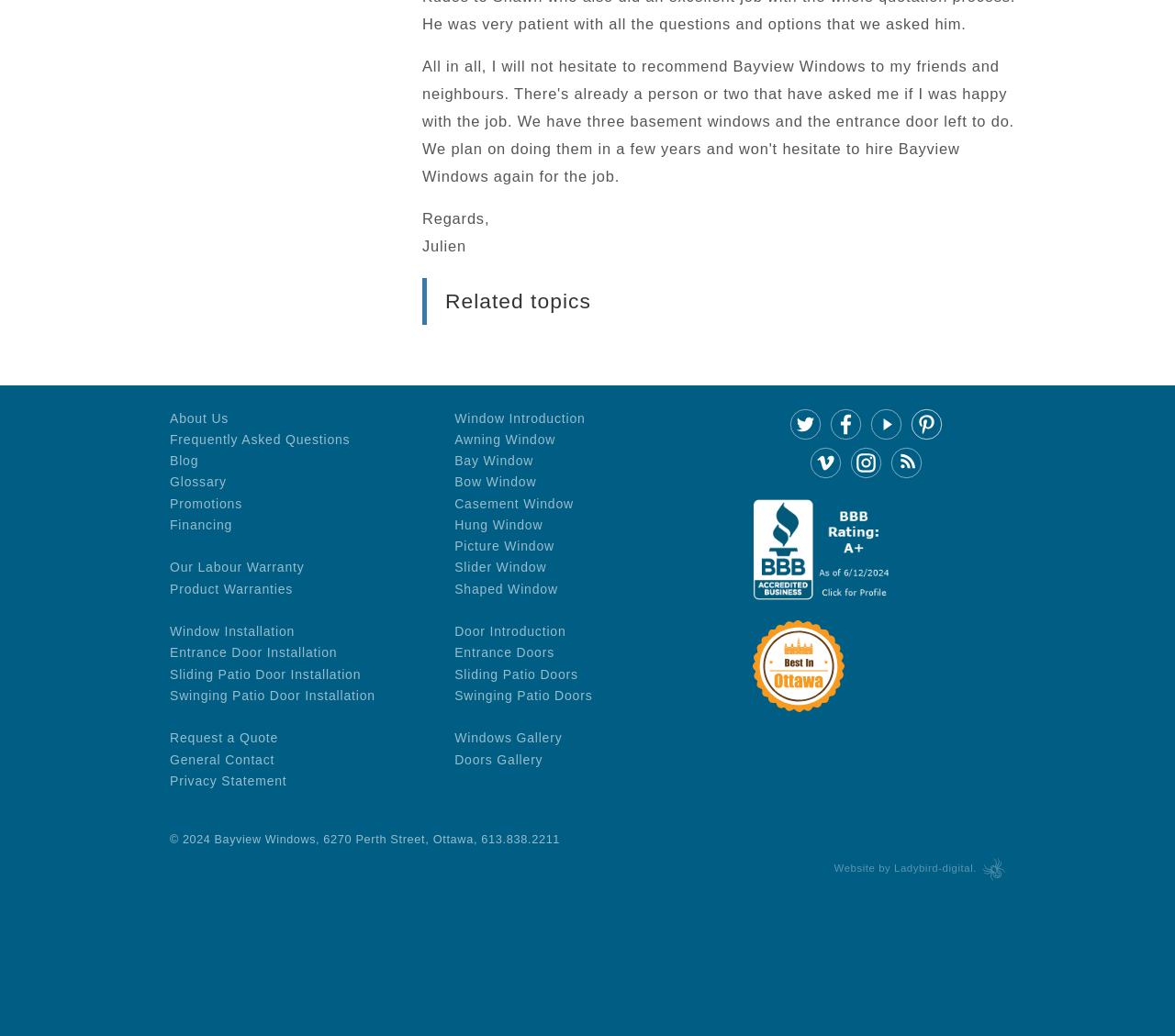Please determine the bounding box coordinates of the element's region to click for the following instruction: "View Window Introduction".

[0.387, 0.396, 0.498, 0.411]